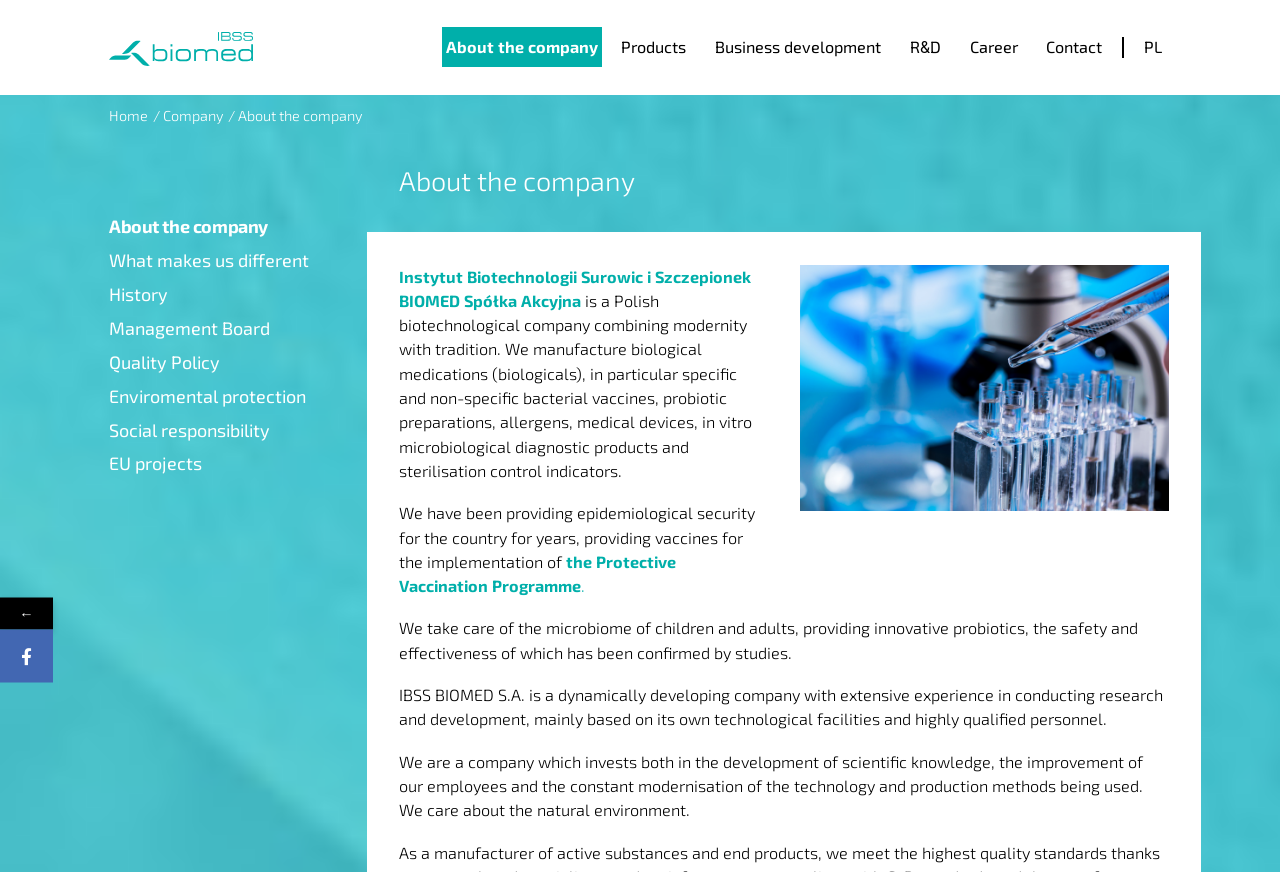What is the company's approach to research and development?
Using the image as a reference, deliver a detailed and thorough answer to the question.

The webpage states that the company is dynamically developing, with extensive experience in conducting research and development, mainly based on its own technological facilities and highly qualified personnel.